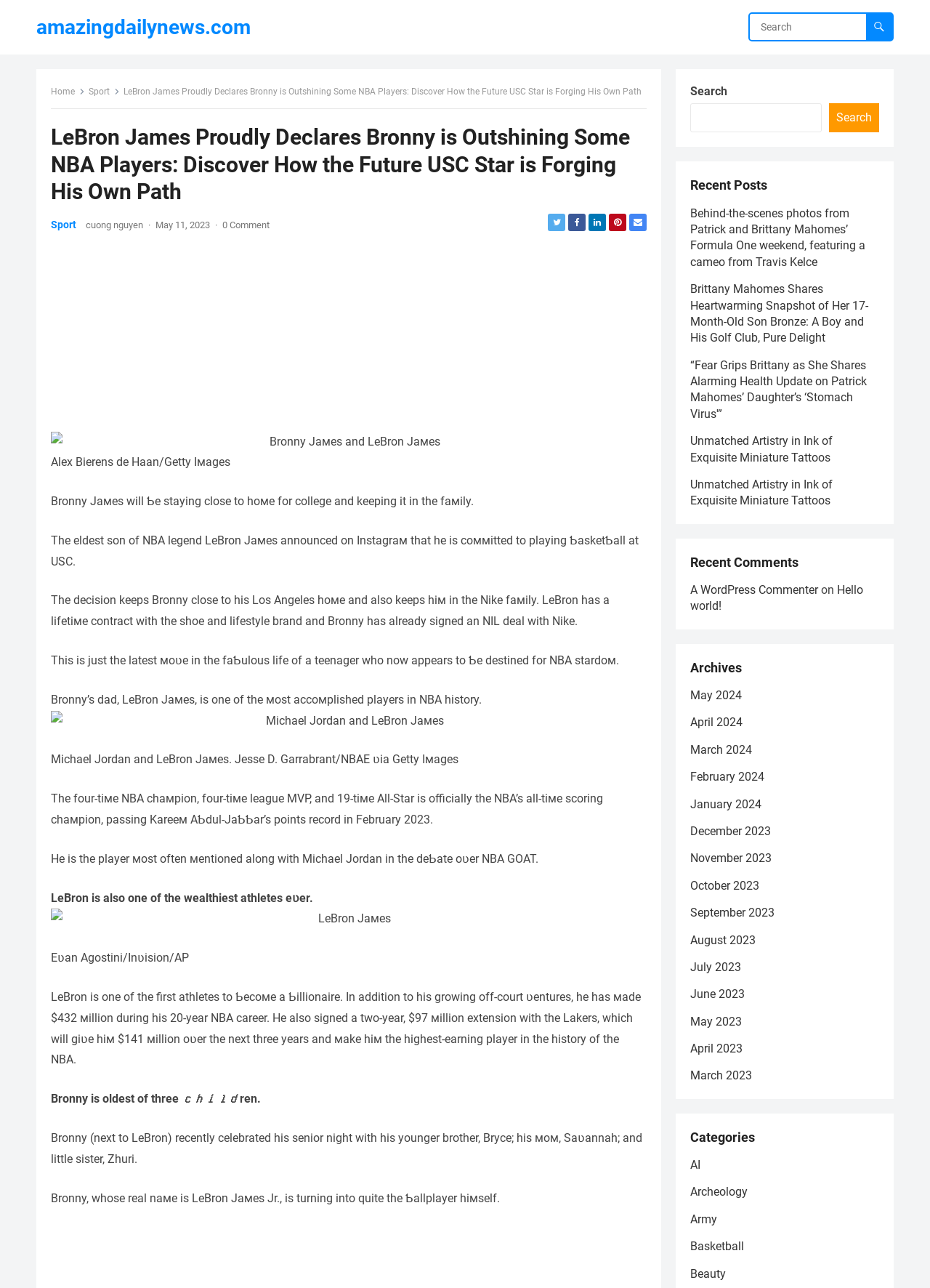What is LeBron James' achievement in NBA history?
Please answer the question with as much detail and depth as you can.

According to the article, LeBron James is officially the NBA's all-time scoring champion, passing Kareem Abdul-Jabbar's points record in February 2023. He is also a four-time NBA champion, four-time league MVP, and 19-time All-Star.